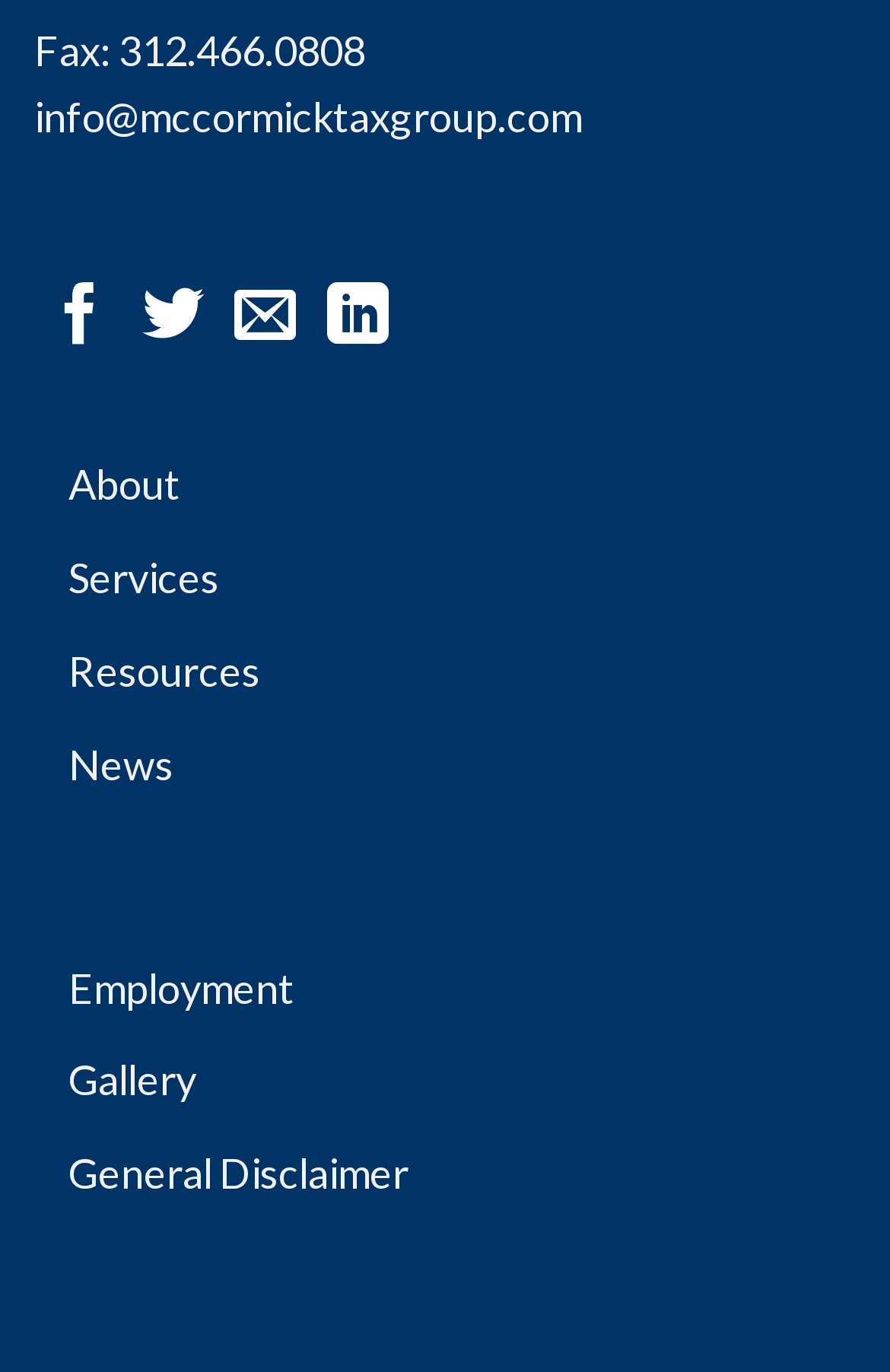What are the main sections of the McCormick Tax Group website?
Please provide a full and detailed response to the question.

The main sections of the website are displayed as links in the middle section of the webpage. They include 'About', 'Services', 'Resources', 'News', 'Employment', and 'Gallery'.